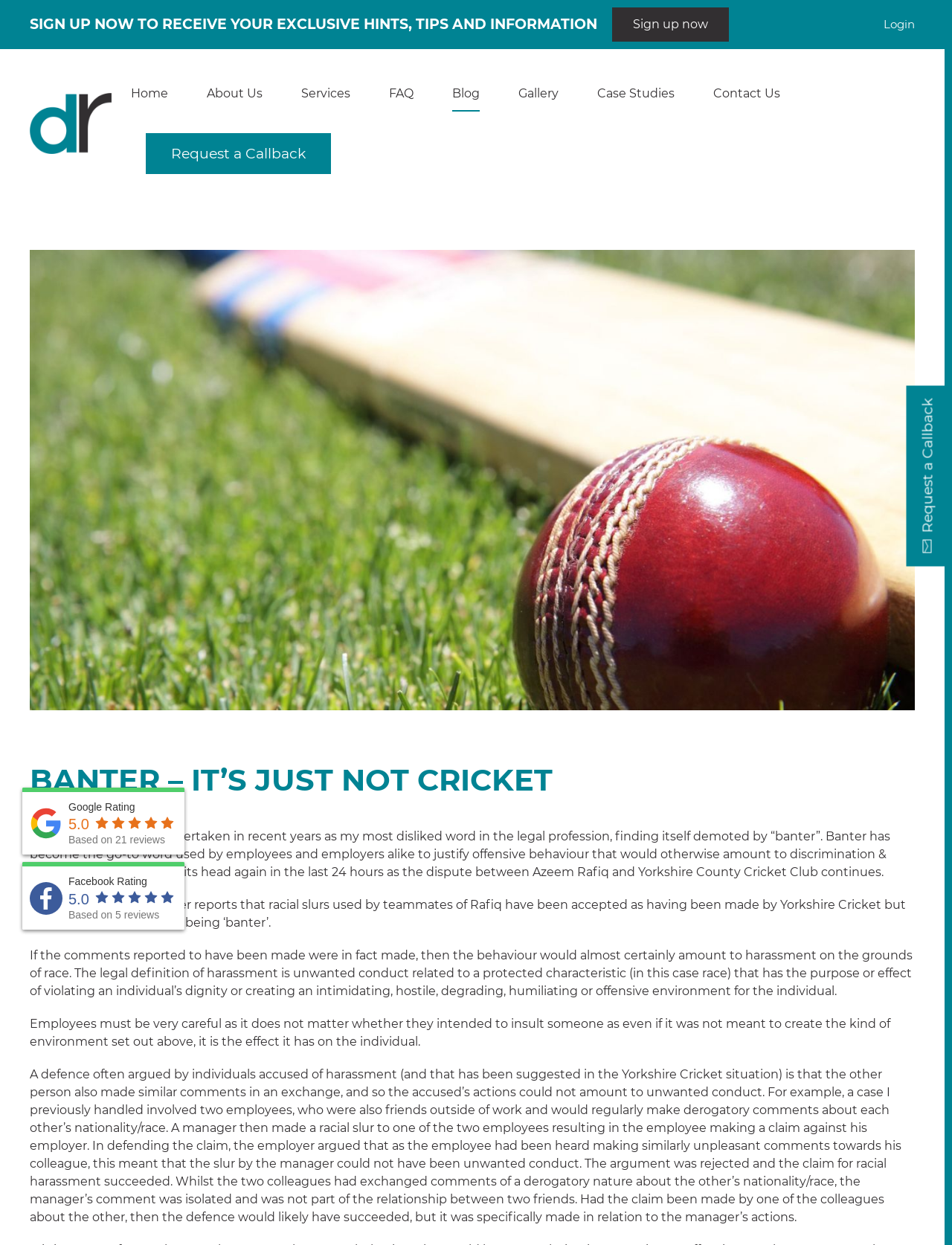What is the purpose of the 'Request a Callback' link?
Using the image provided, answer with just one word or phrase.

To request a callback